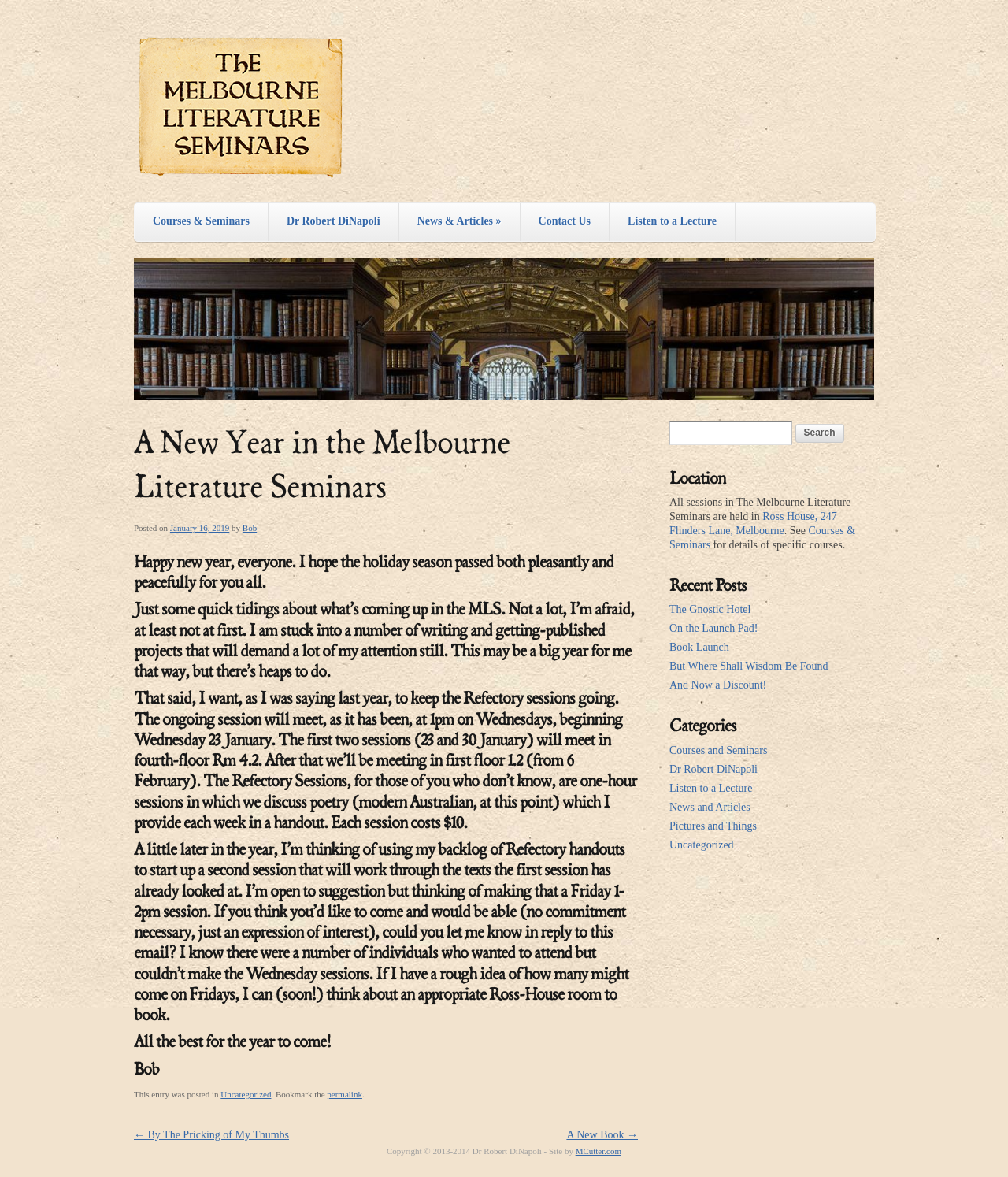Find the bounding box coordinates of the clickable area required to complete the following action: "Click the 'Listen to a Lecture' link".

[0.605, 0.173, 0.729, 0.205]